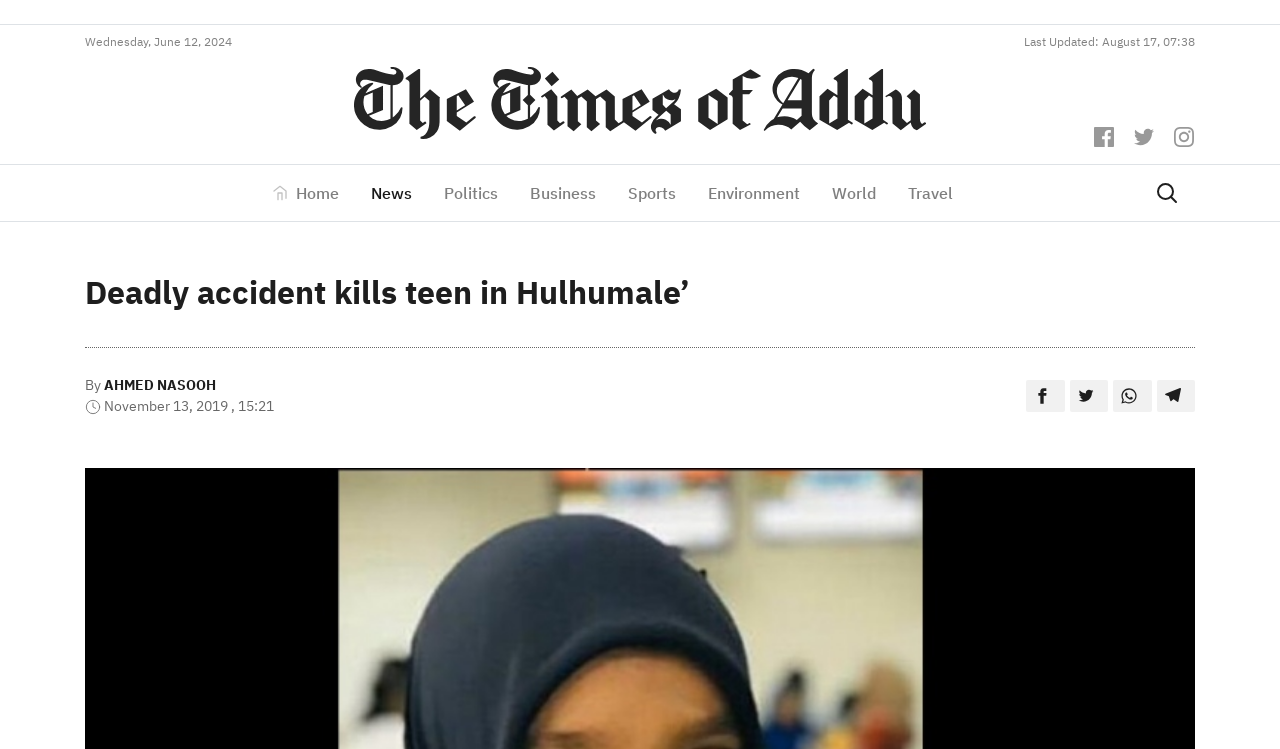What is the date of the news article?
Using the details from the image, give an elaborate explanation to answer the question.

I found the date of the news article by looking at the top of the webpage, where it says 'Wednesday, June 12, 2024'.